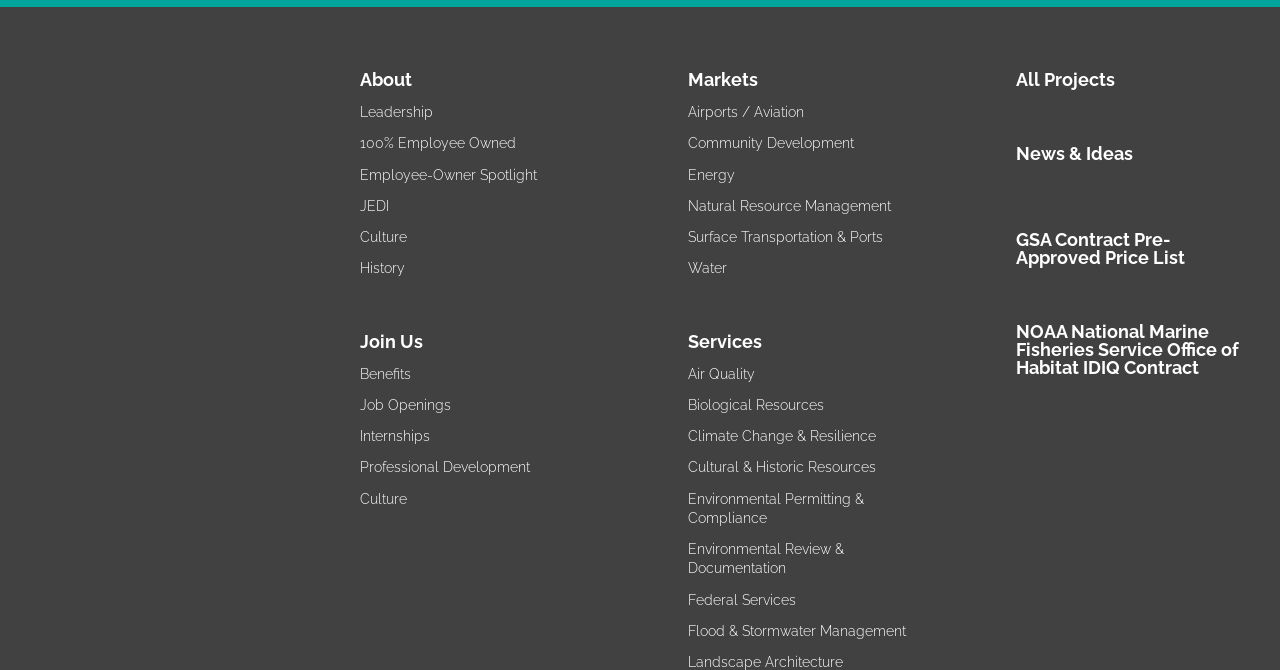Can you show the bounding box coordinates of the region to click on to complete the task described in the instruction: "Explore Environmental Review & Documentation"?

[0.538, 0.807, 0.659, 0.86]